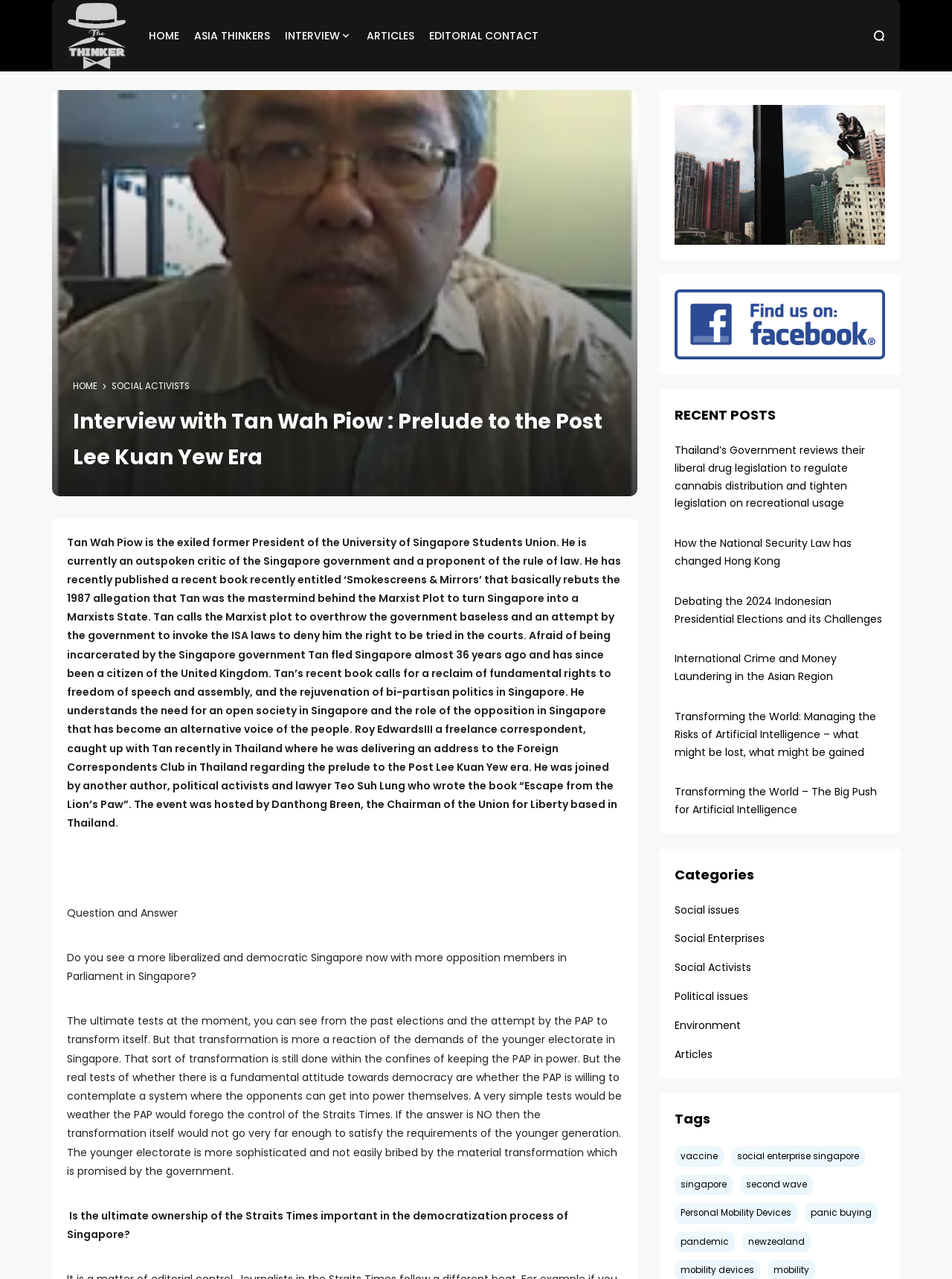What is the name of the author who wrote the book 'Escape from the Lion’s Paw'?
Respond with a short answer, either a single word or a phrase, based on the image.

Teo Suh Lung